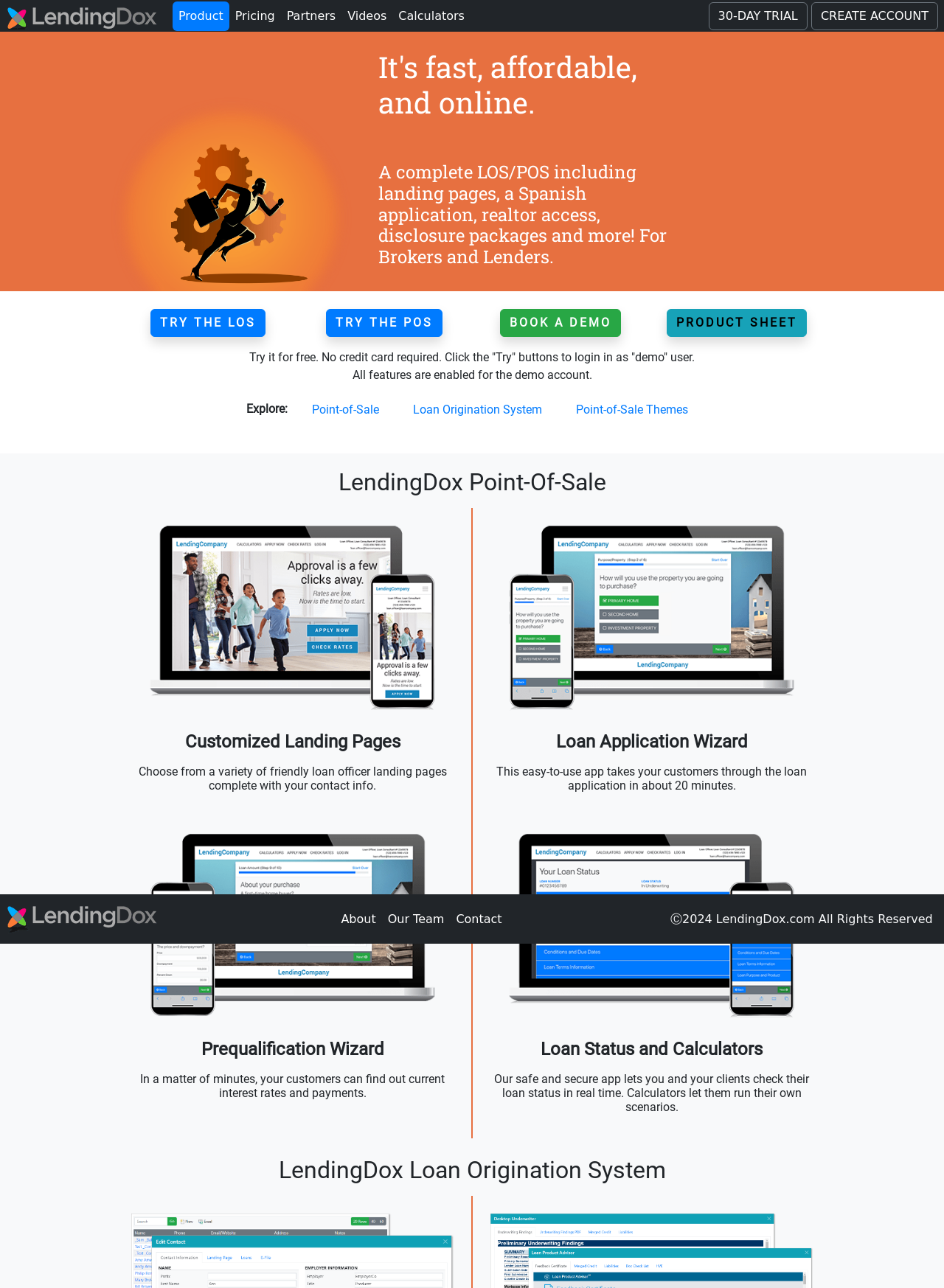Please locate the bounding box coordinates of the element that should be clicked to achieve the given instruction: "Try the LOS".

[0.159, 0.24, 0.281, 0.262]